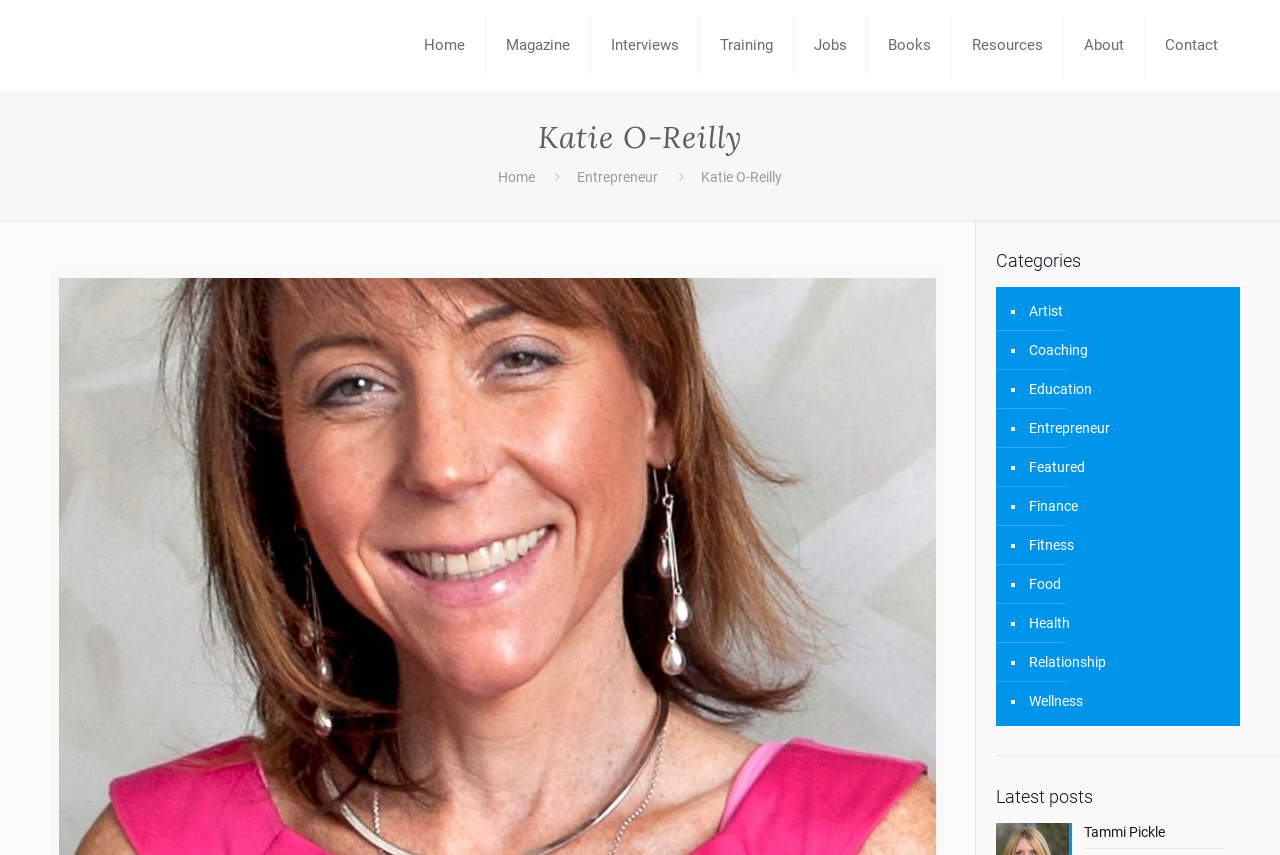Please determine the bounding box coordinates of the area that needs to be clicked to complete this task: 'Explore the Coaching category'. The coordinates must be four float numbers between 0 and 1, formatted as [left, top, right, bottom].

[0.801, 0.387, 0.961, 0.433]